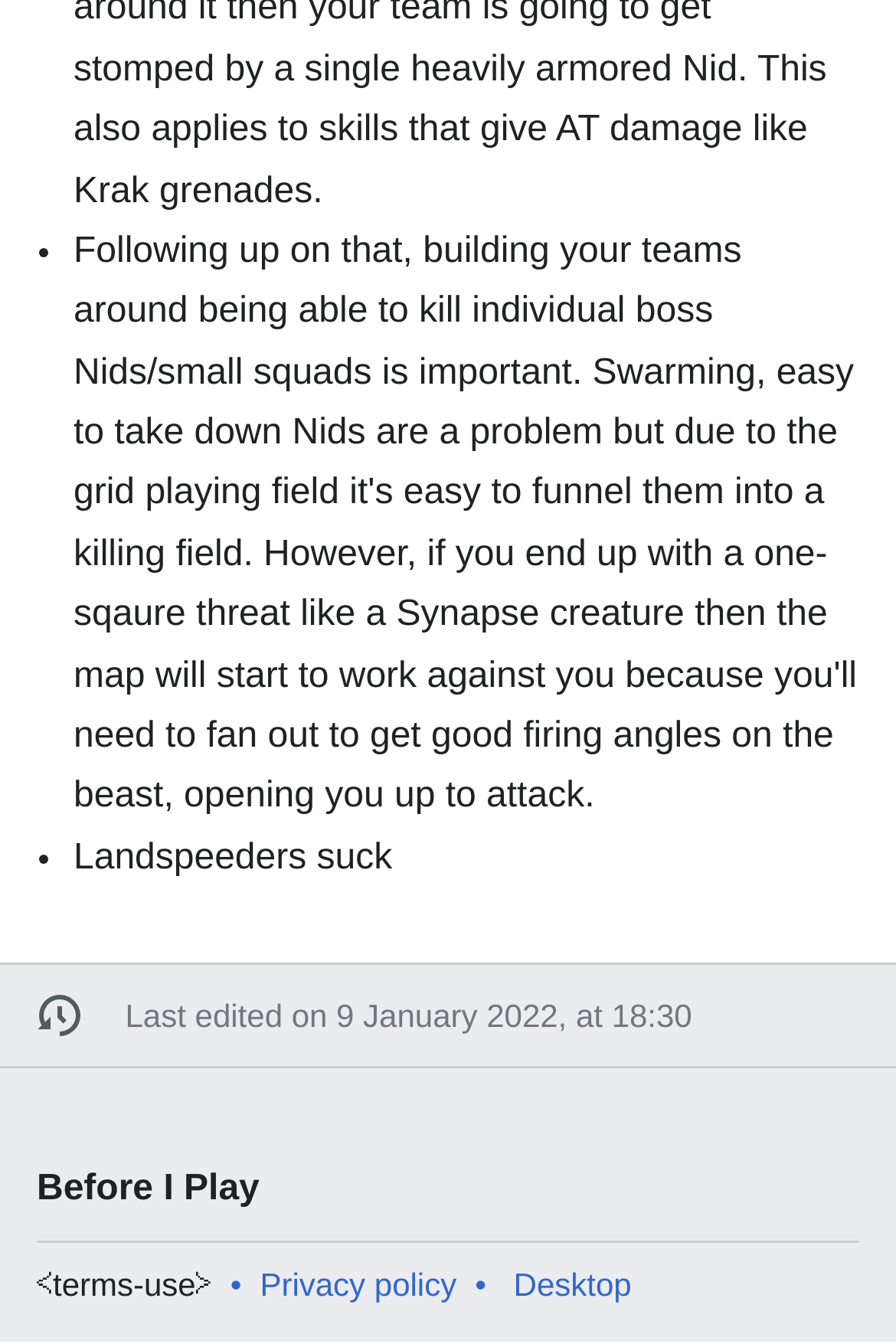Based on the element description: "Privacy policy", identify the bounding box coordinates for this UI element. The coordinates must be four float numbers between 0 and 1, listed as [left, top, right, bottom].

[0.29, 0.941, 0.51, 0.969]